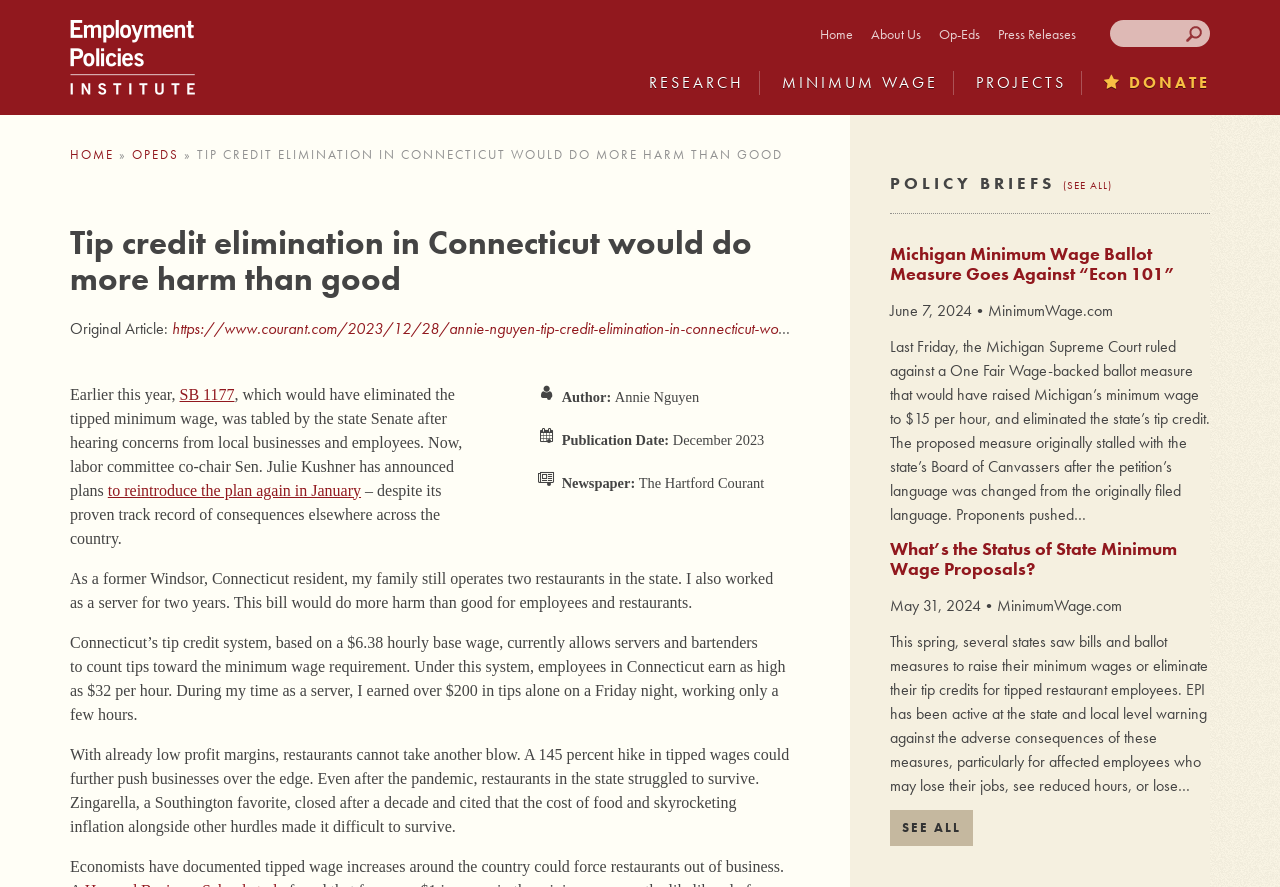Respond with a single word or phrase:
What is the publication date of the article?

December 2023